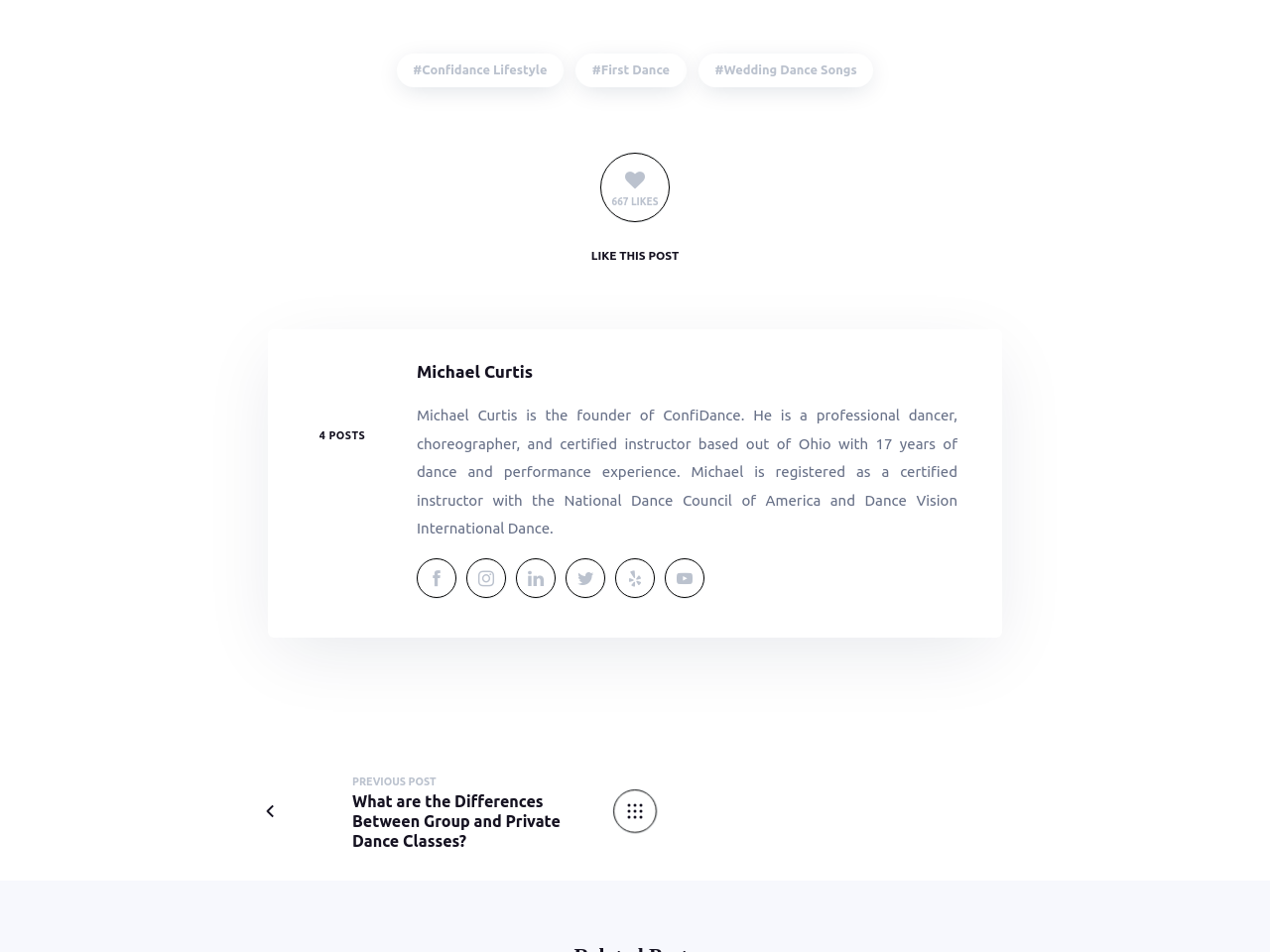Using the image as a reference, answer the following question in as much detail as possible:
What is the topic of the previous post?

I found the answer by looking at the link that says 'What are the Differences Between Group and Private Dance Classes? PREVIOUS POST What are the Differences Between Group and Private Dance Classes?' on the webpage.